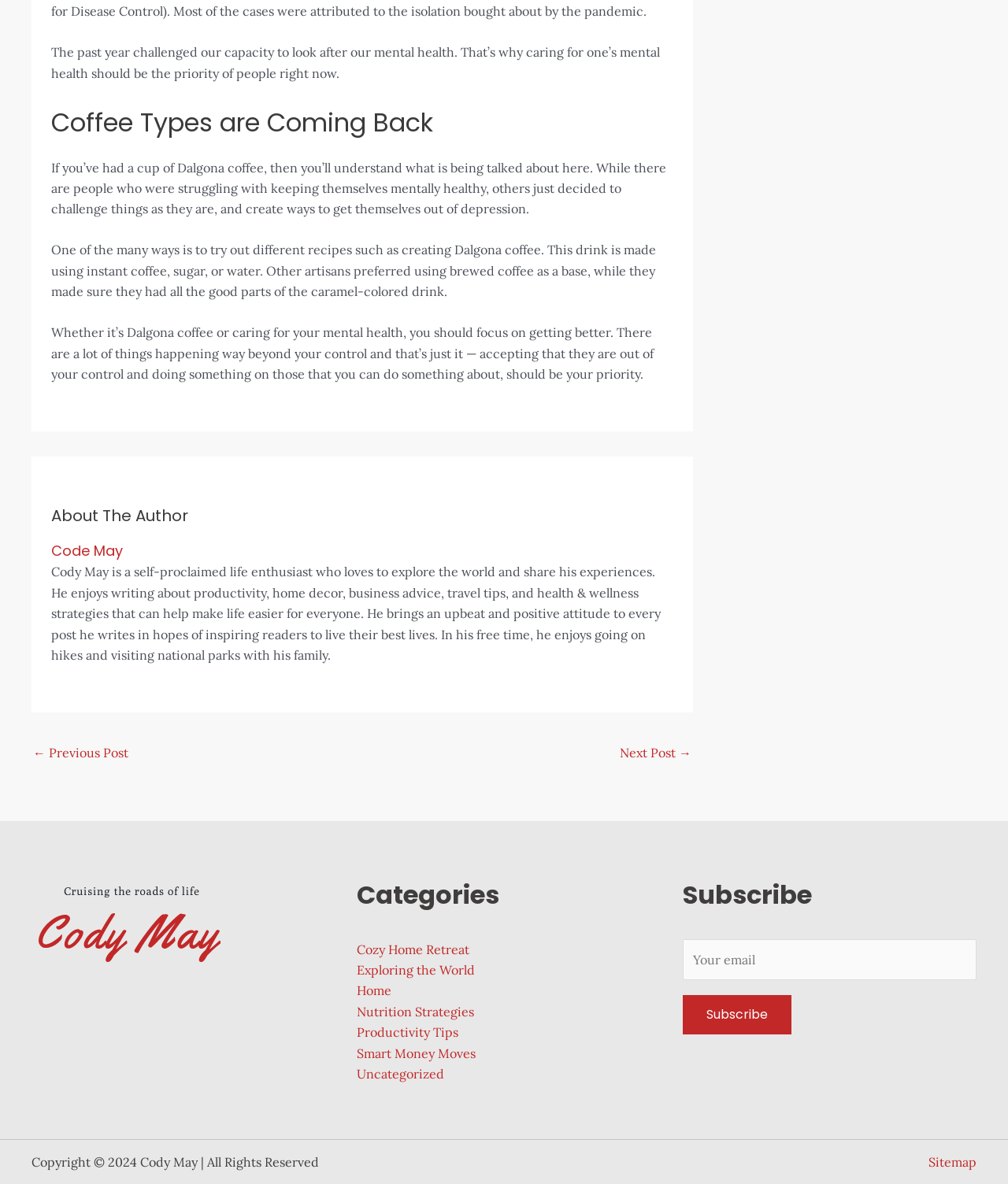What is the copyright year?
Using the image provided, answer with just one word or phrase.

2024